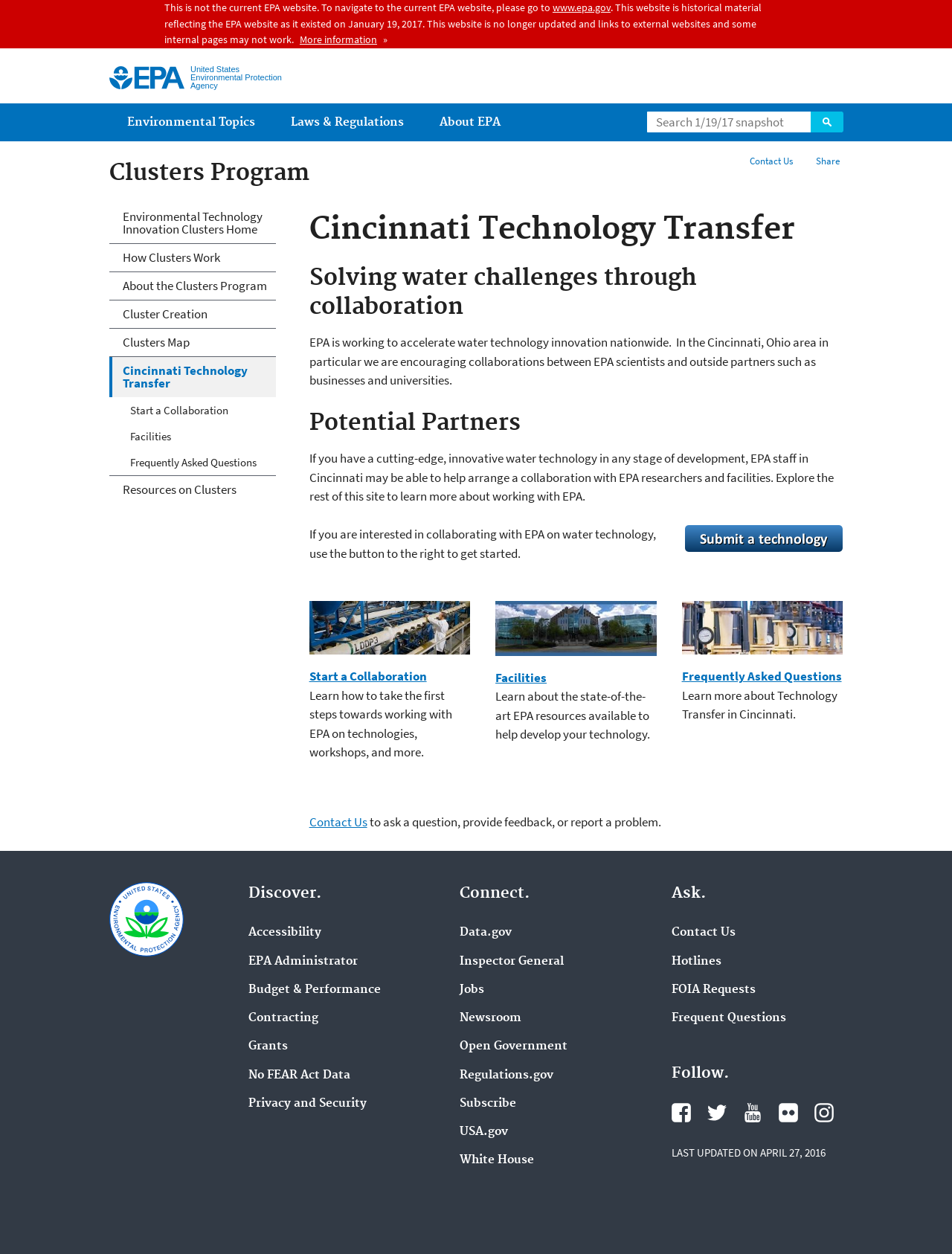Can you find the bounding box coordinates for the element to click on to achieve the instruction: "Contact Us"?

[0.784, 0.123, 0.836, 0.134]